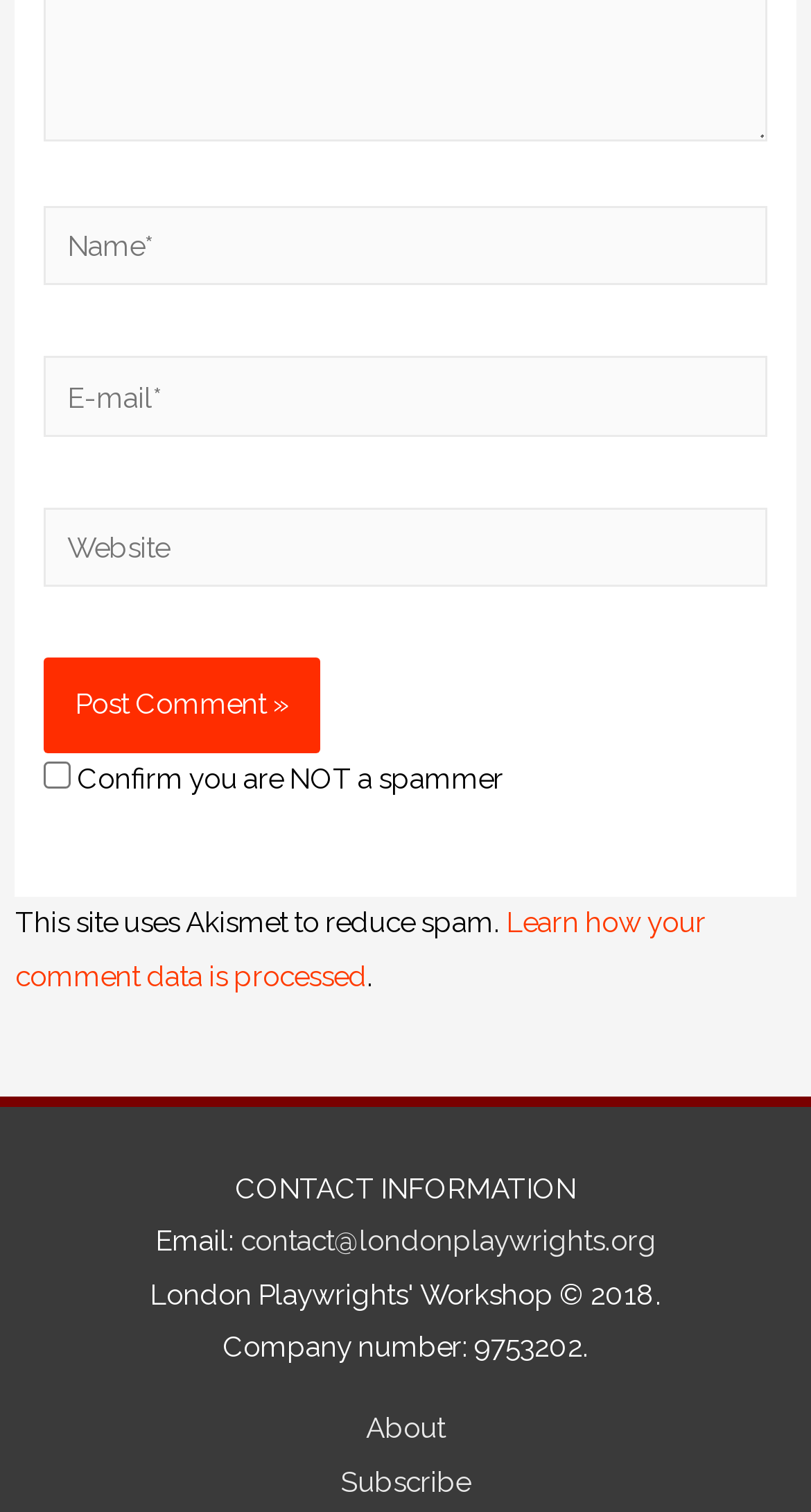Specify the bounding box coordinates of the area to click in order to follow the given instruction: "Visit the about page."

[0.451, 0.934, 0.549, 0.956]